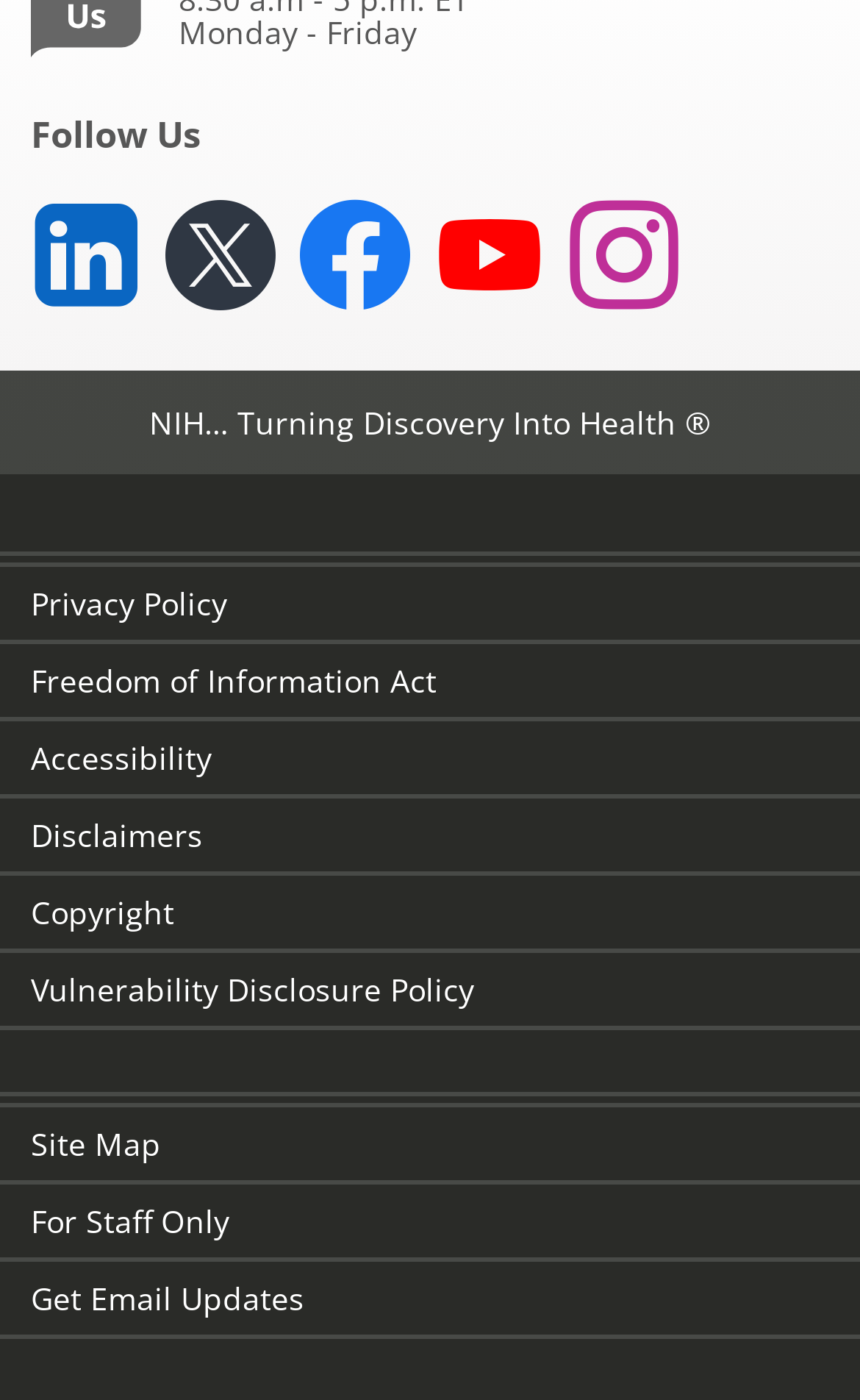Find and specify the bounding box coordinates that correspond to the clickable region for the instruction: "View site map".

[0.036, 0.801, 0.187, 0.831]